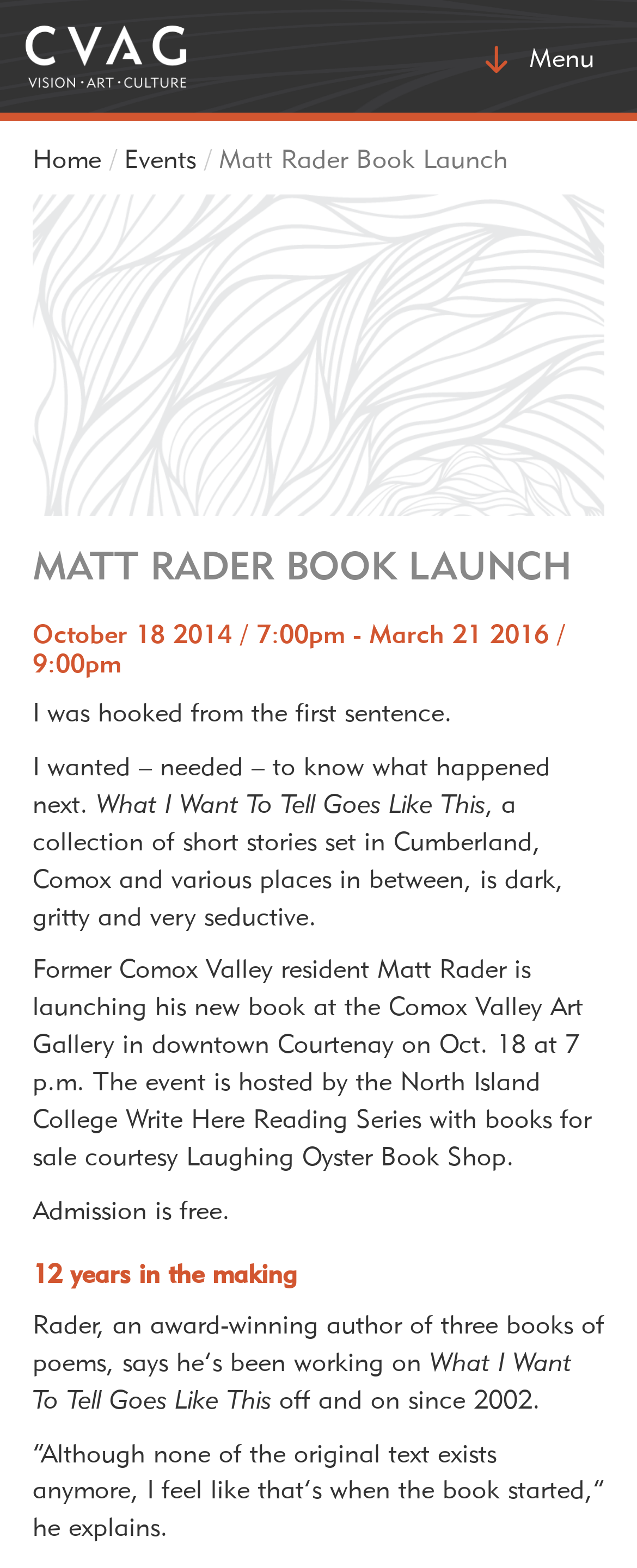From the details in the image, provide a thorough response to the question: What is the date of the book launch event?

I found the answer by reading the text that describes the event, which states 'October 18 2014 / 7:00pm - March 21 2016 / 9:00pm'.